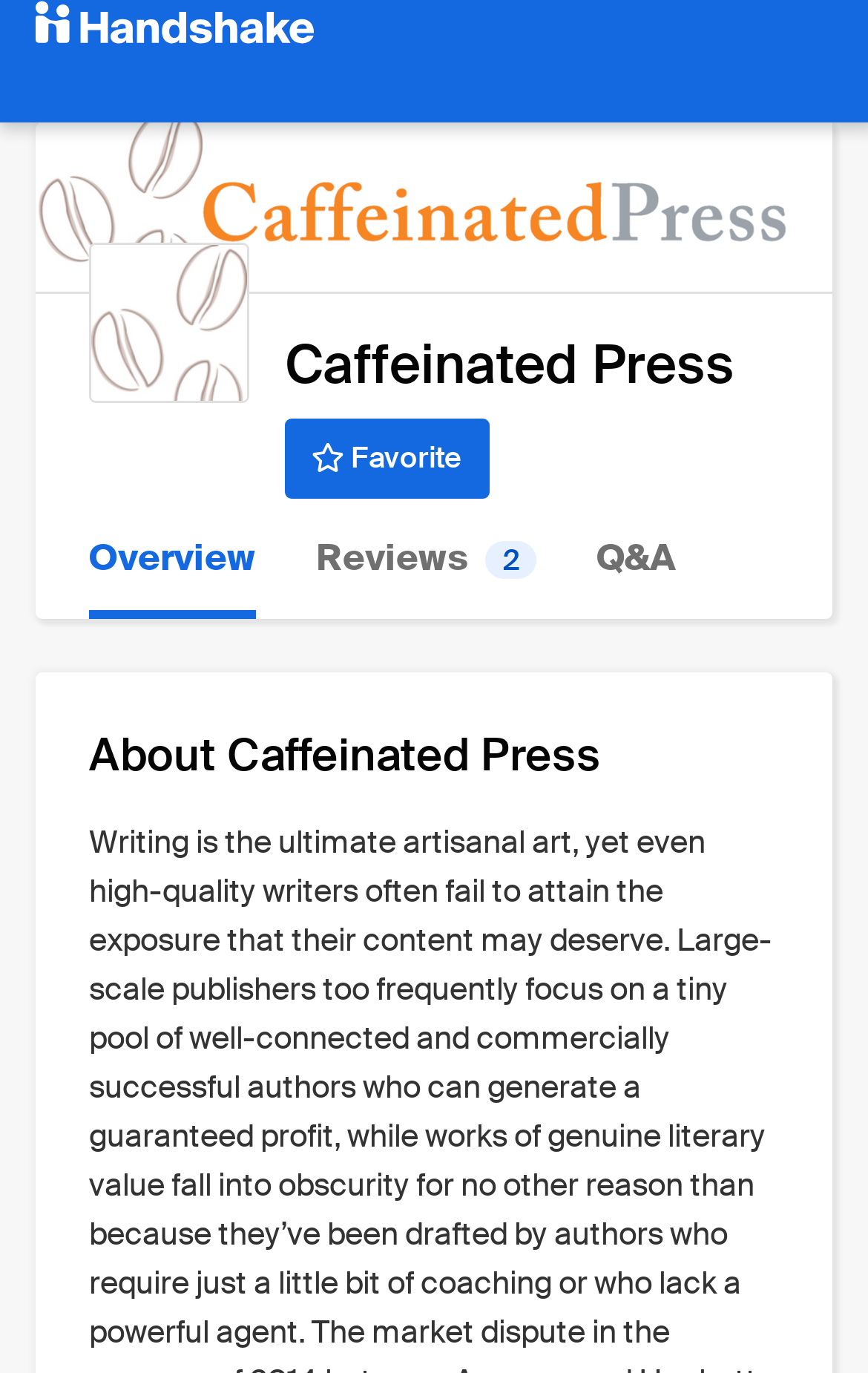What is the name of the company being reviewed?
Give a one-word or short phrase answer based on the image.

Caffeinated Press